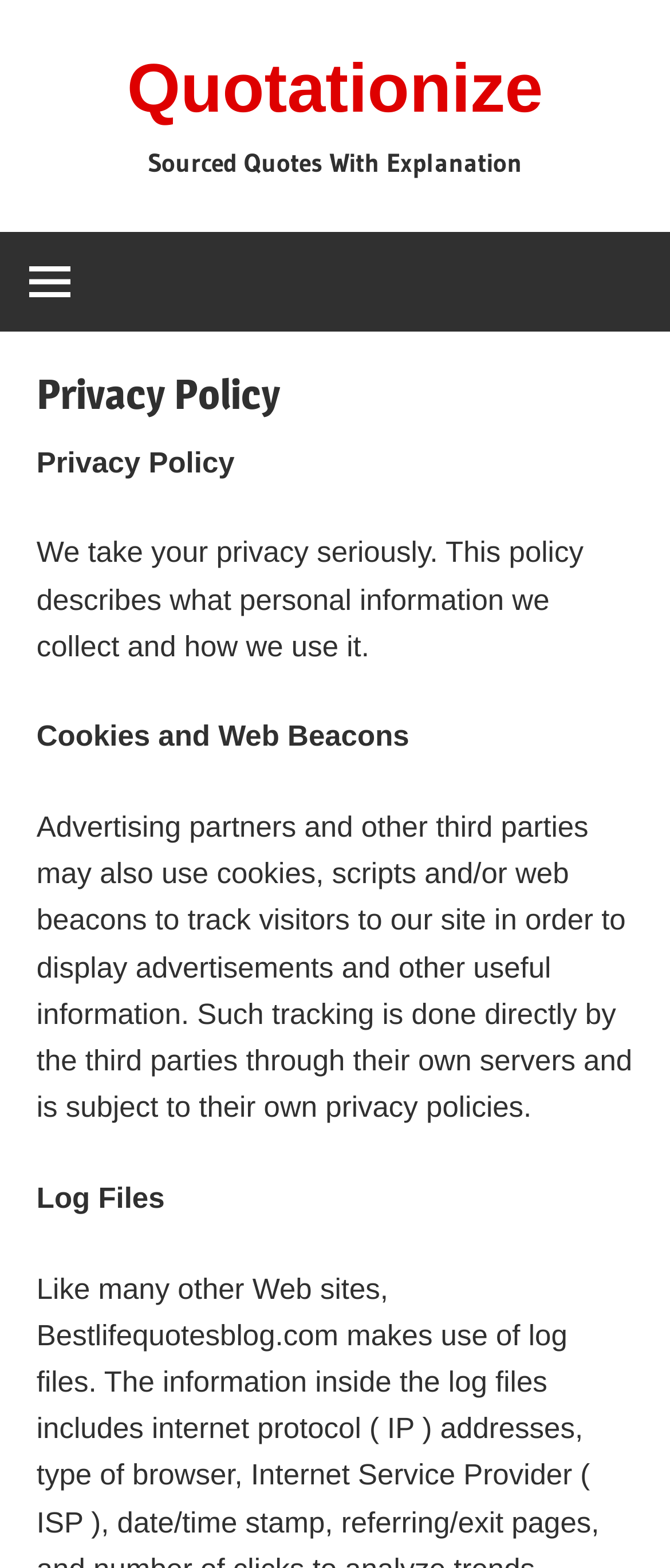Refer to the image and provide an in-depth answer to the question:
What type of files are mentioned?

The webpage mentions Log Files, which are likely files that record events or activities, as indicated by the StaticText element 'Log Files'.